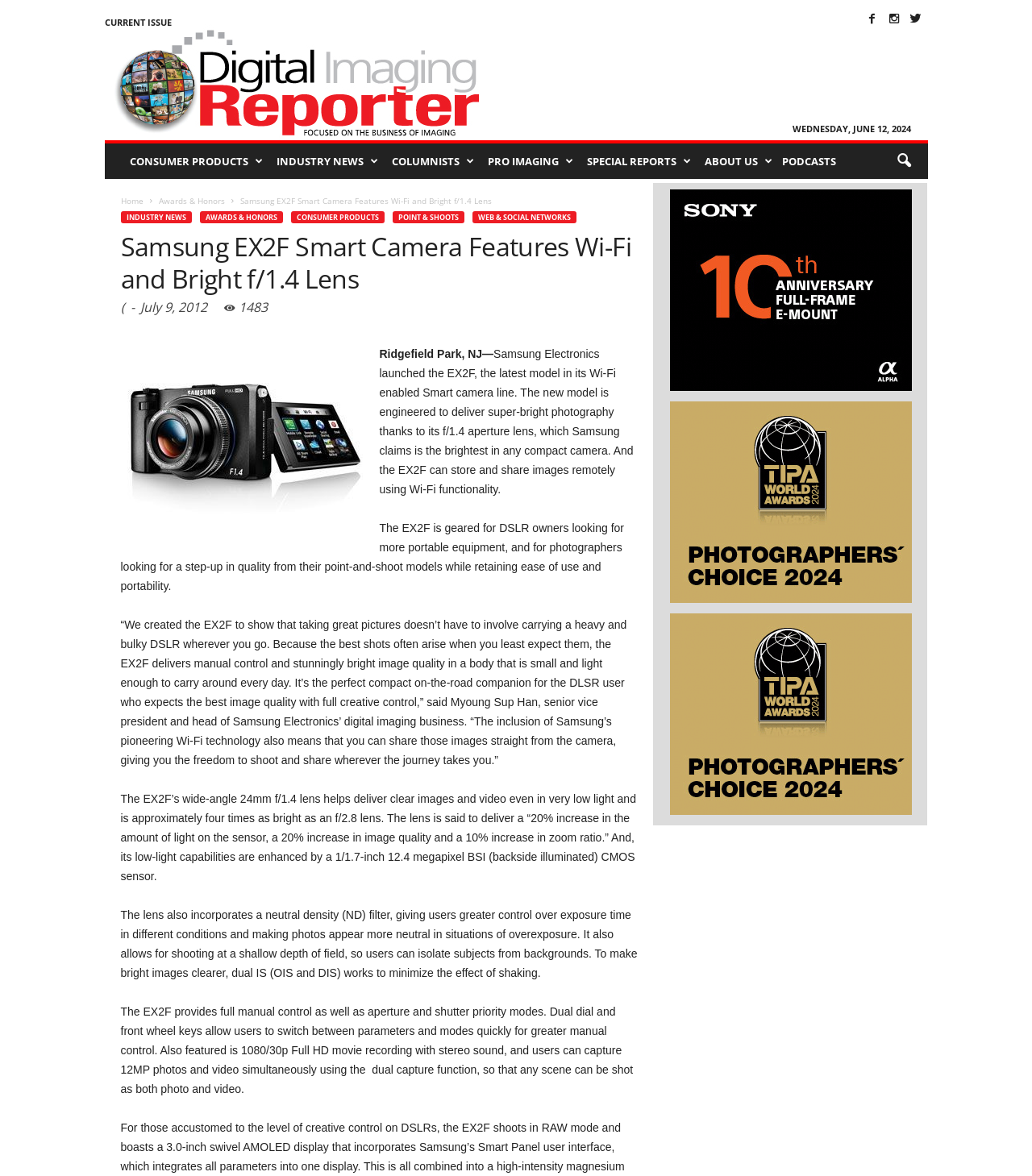Provide a one-word or brief phrase answer to the question:
What is the target audience of the EX2F camera?

DSLR owners and photographers